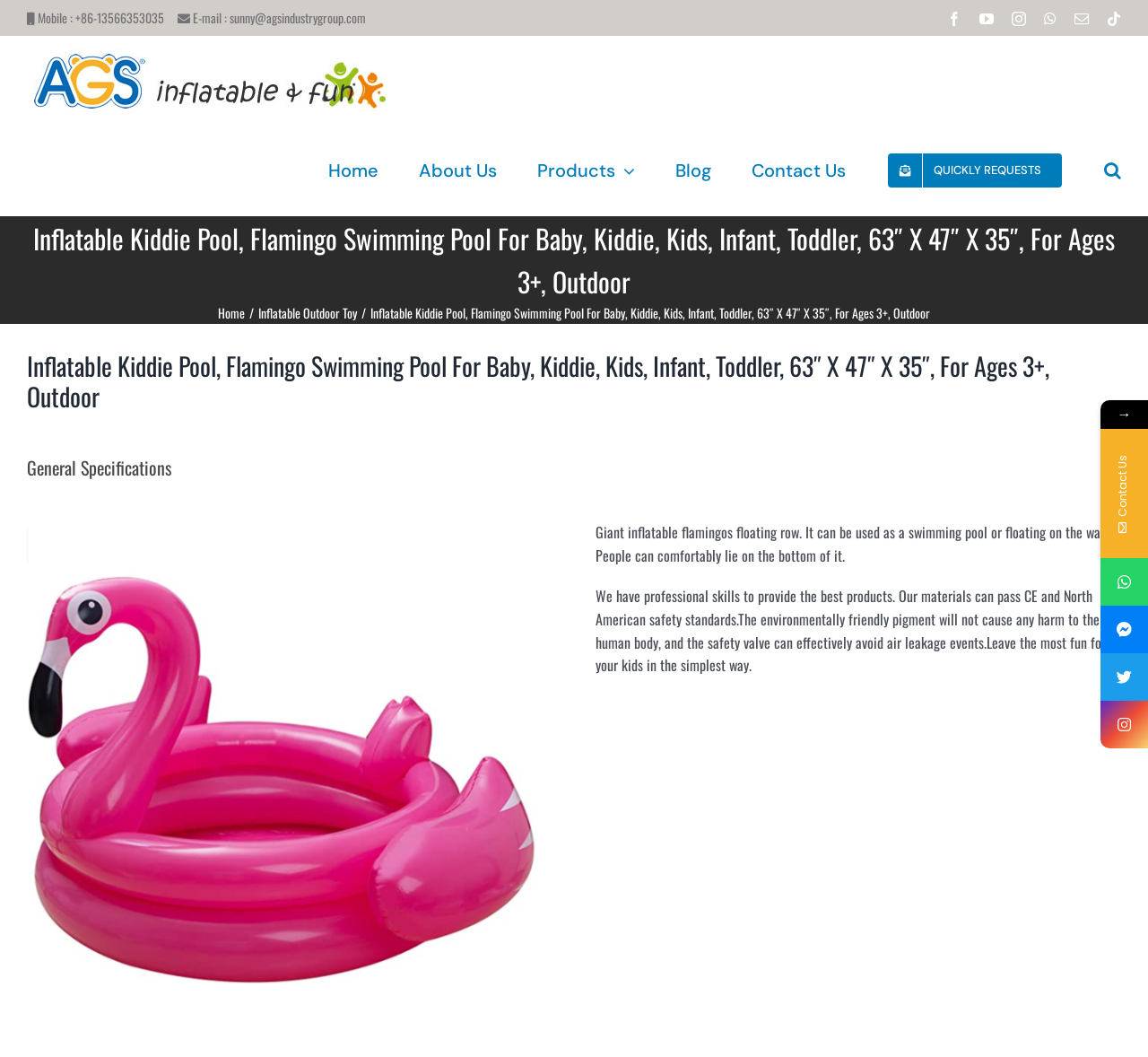With reference to the screenshot, provide a detailed response to the question below:
What is the material safety standard of this product?

The webpage mentions that the materials used in this product can pass CE and North American safety standards, ensuring the safety of the users.